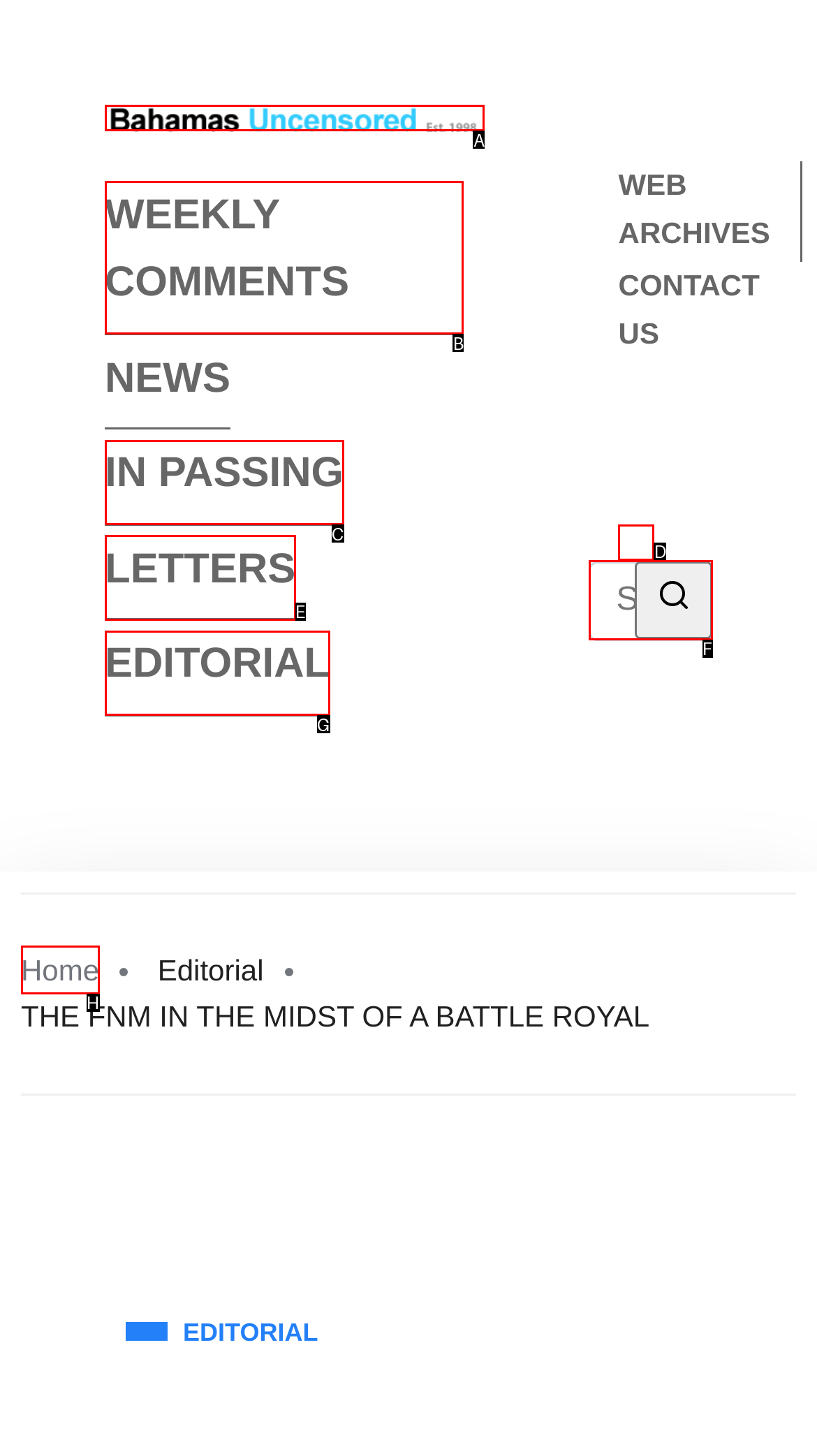Which lettered option matches the following description: In passing
Provide the letter of the matching option directly.

C